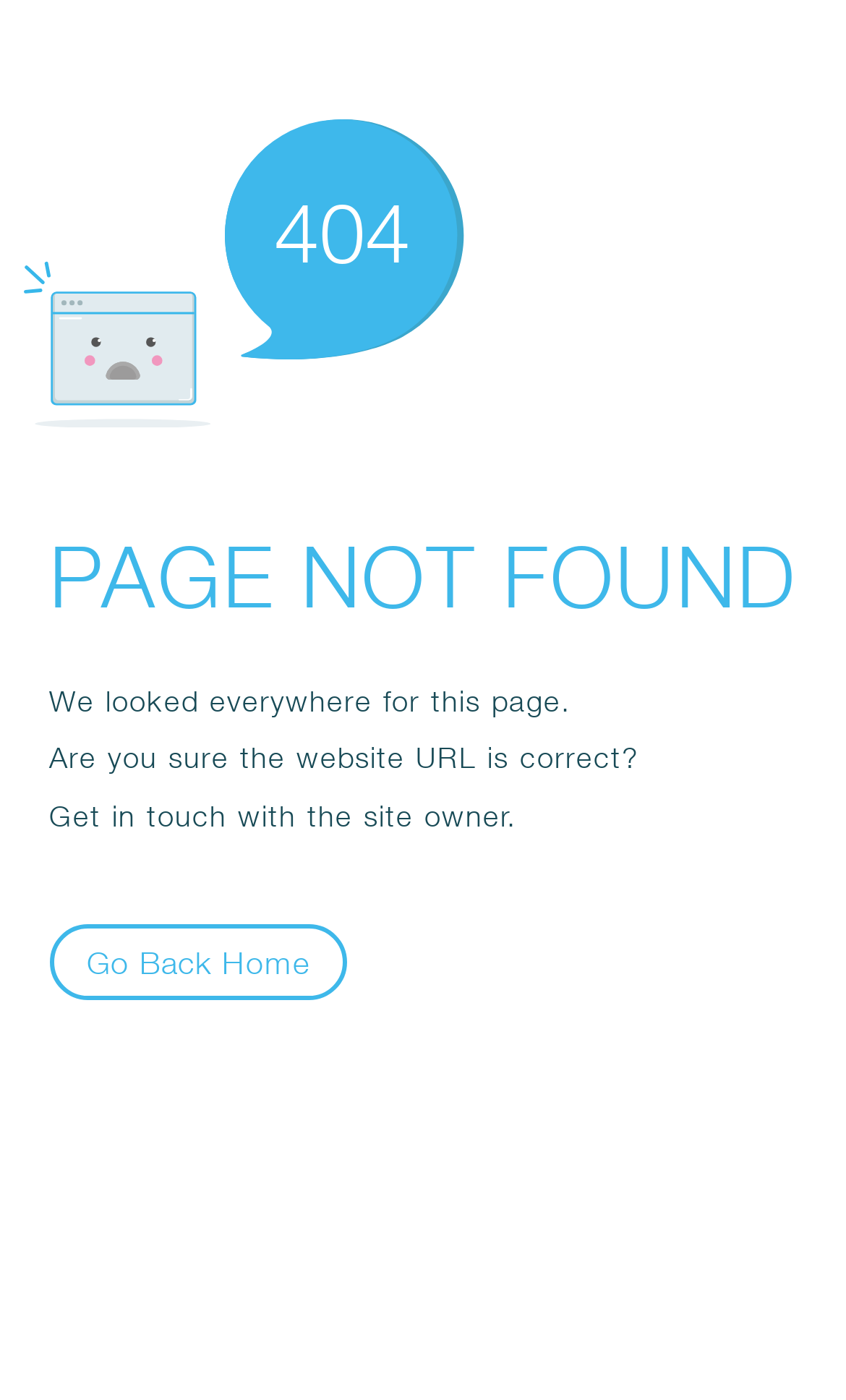Summarize the contents and layout of the webpage in detail.

The webpage displays an error message, indicating that the page was not found. At the top left of the page, there is a small icon represented by an SVG element. Below the icon, a large "404" text is centered, taking up a significant portion of the page's width. 

Below the "404" text, there are four lines of text. The first line reads "PAGE NOT FOUND" in a prominent font size, spanning almost the entire width of the page. The subsequent lines of text are smaller in font size and are aligned to the left. The second line says "We looked everywhere for this page." The third line asks "Are you sure the website URL is correct?" and the fourth line suggests "Get in touch with the site owner." 

At the bottom left of the page, there is a button labeled "Go Back Home", which is centered relative to the text above it.